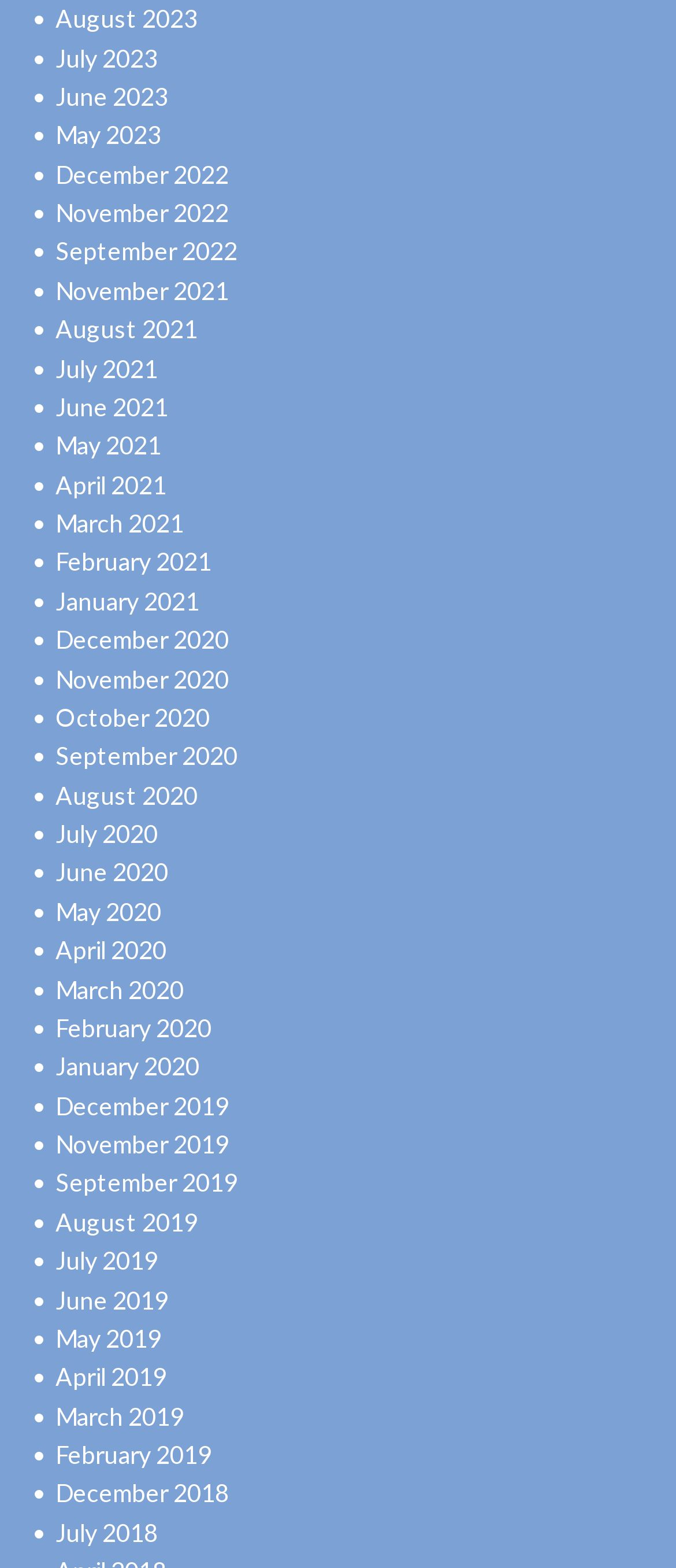Can you show the bounding box coordinates of the region to click on to complete the task described in the instruction: "Access July 2018"?

[0.082, 0.968, 0.233, 0.986]